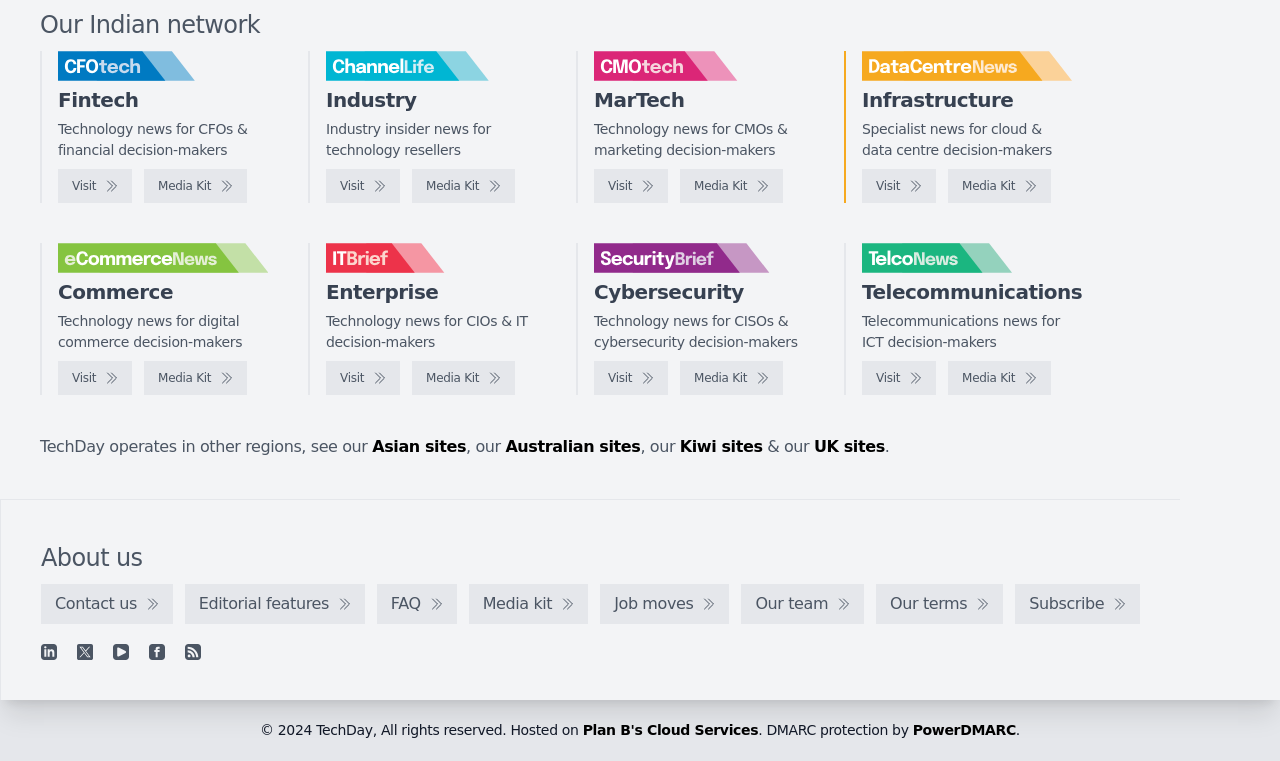Pinpoint the bounding box coordinates of the element that must be clicked to accomplish the following instruction: "Check out IT Brief". The coordinates should be in the format of four float numbers between 0 and 1, i.e., [left, top, right, bottom].

[0.255, 0.474, 0.313, 0.519]